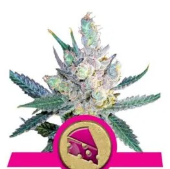Give a detailed account of the visual content in the image.

The image showcases the "Royal Cheese – Fast" cannabis strain, adorned with distinctive features that highlight both its appearance and branding. The plant displays a robust structure, characterized by dense clusters of frosty buds surrounded by vibrant green leaves. These buds exhibit a rich, resinous quality typical of high-quality cannabis. Below the plant, a circular emblem with a pink background complements the overall design, featuring a stylized icon that reinforces the brand identity of Royal Queen Seeds, a renowned provider in the cannabis seed market. This visual representation promises users a premium experience with this feminized cannabis strain, reflecting its fast-growing nature and potency.